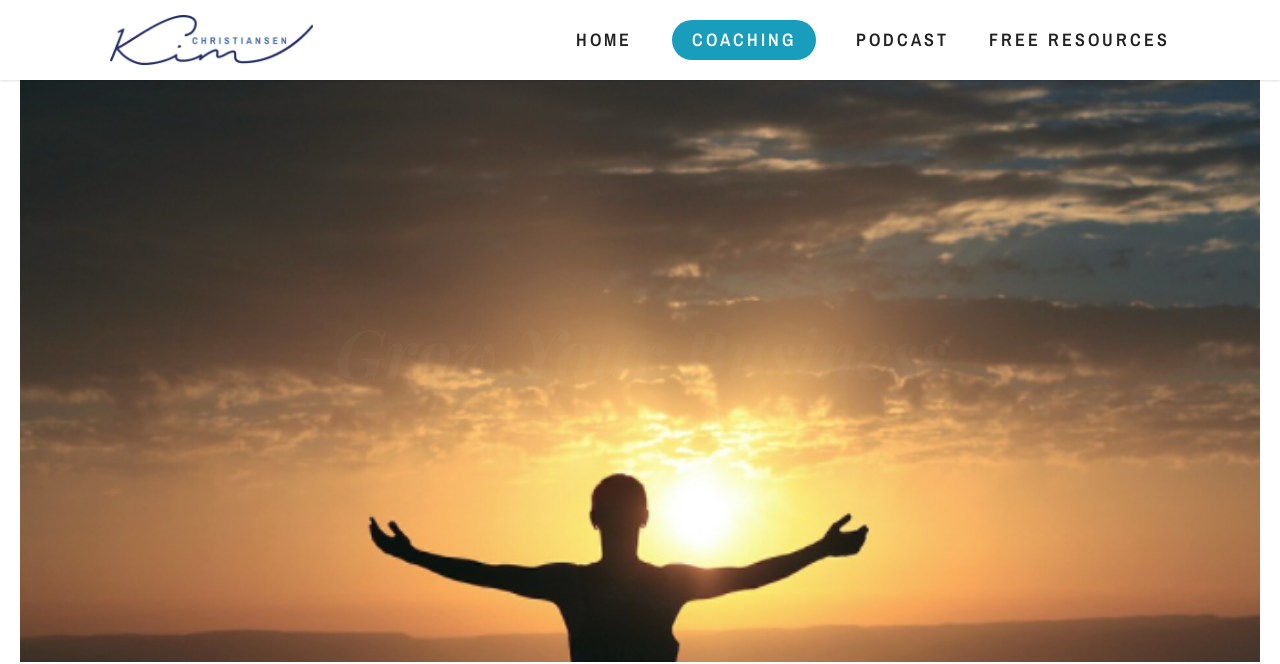Provide a single word or phrase answer to the question: 
How many main navigation links are there?

4